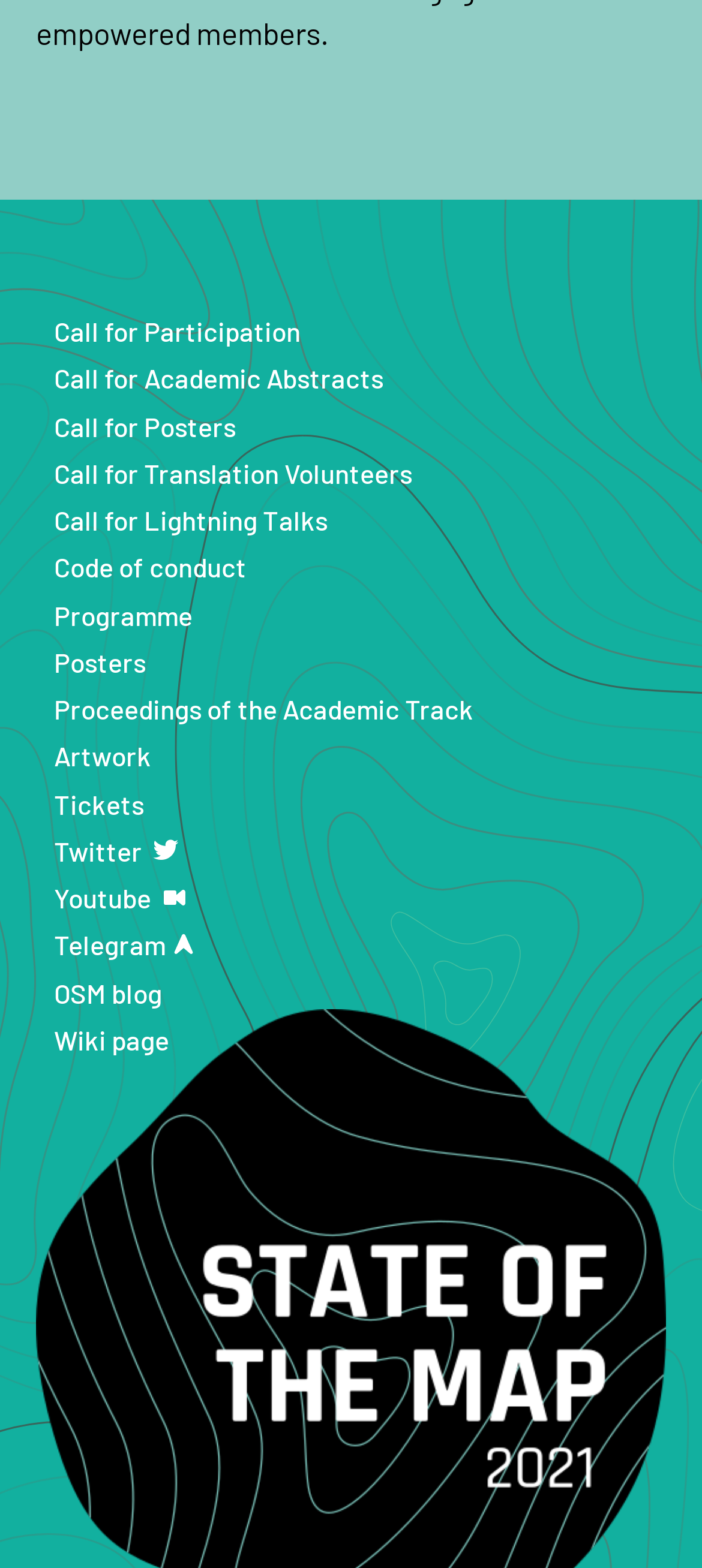Locate the bounding box coordinates of the element that needs to be clicked to carry out the instruction: "Follow on Twitter". The coordinates should be given as four float numbers ranging from 0 to 1, i.e., [left, top, right, bottom].

[0.077, 0.527, 0.923, 0.558]